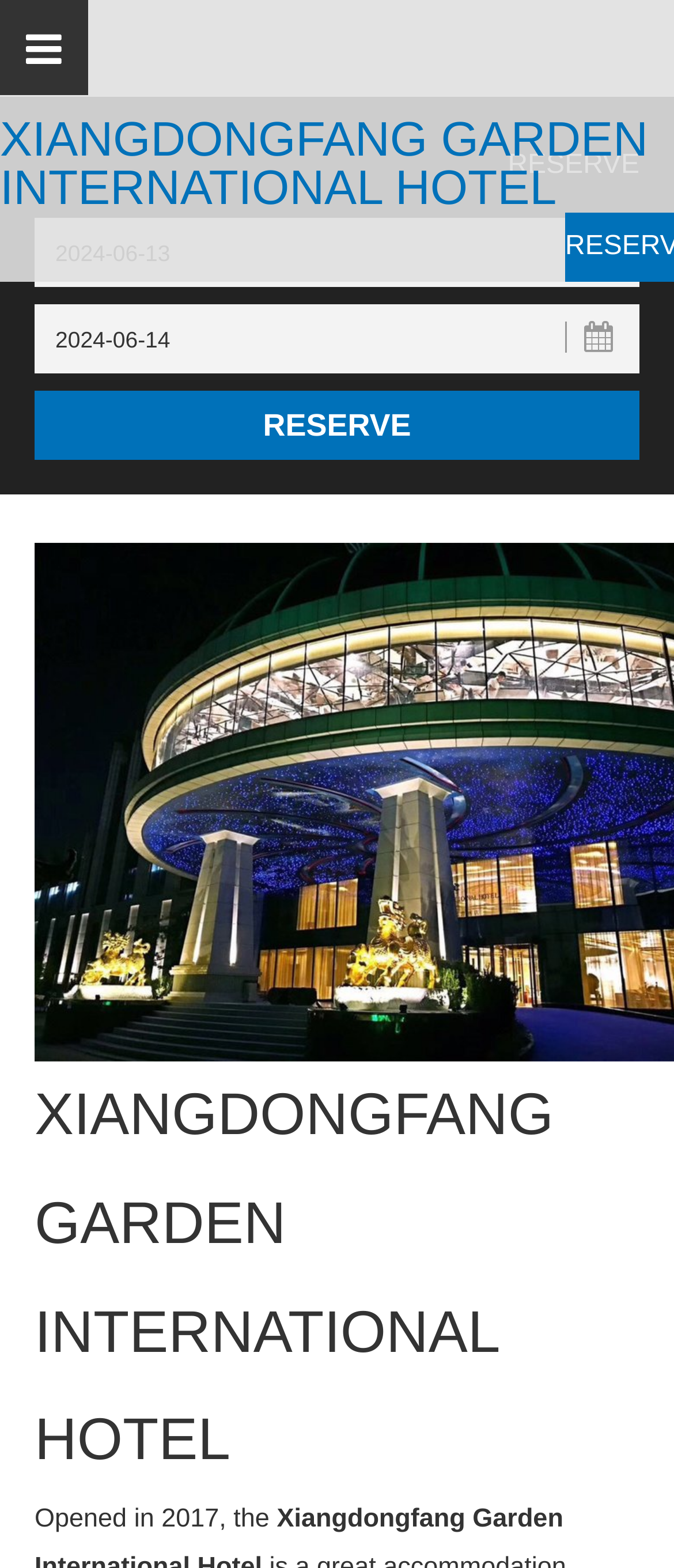Using the information in the image, could you please answer the following question in detail:
What is the default check-in date?

The default check-in date can be found in the textbox element labeled 'Check in', which has a static text element with the date '2024-06-13'.